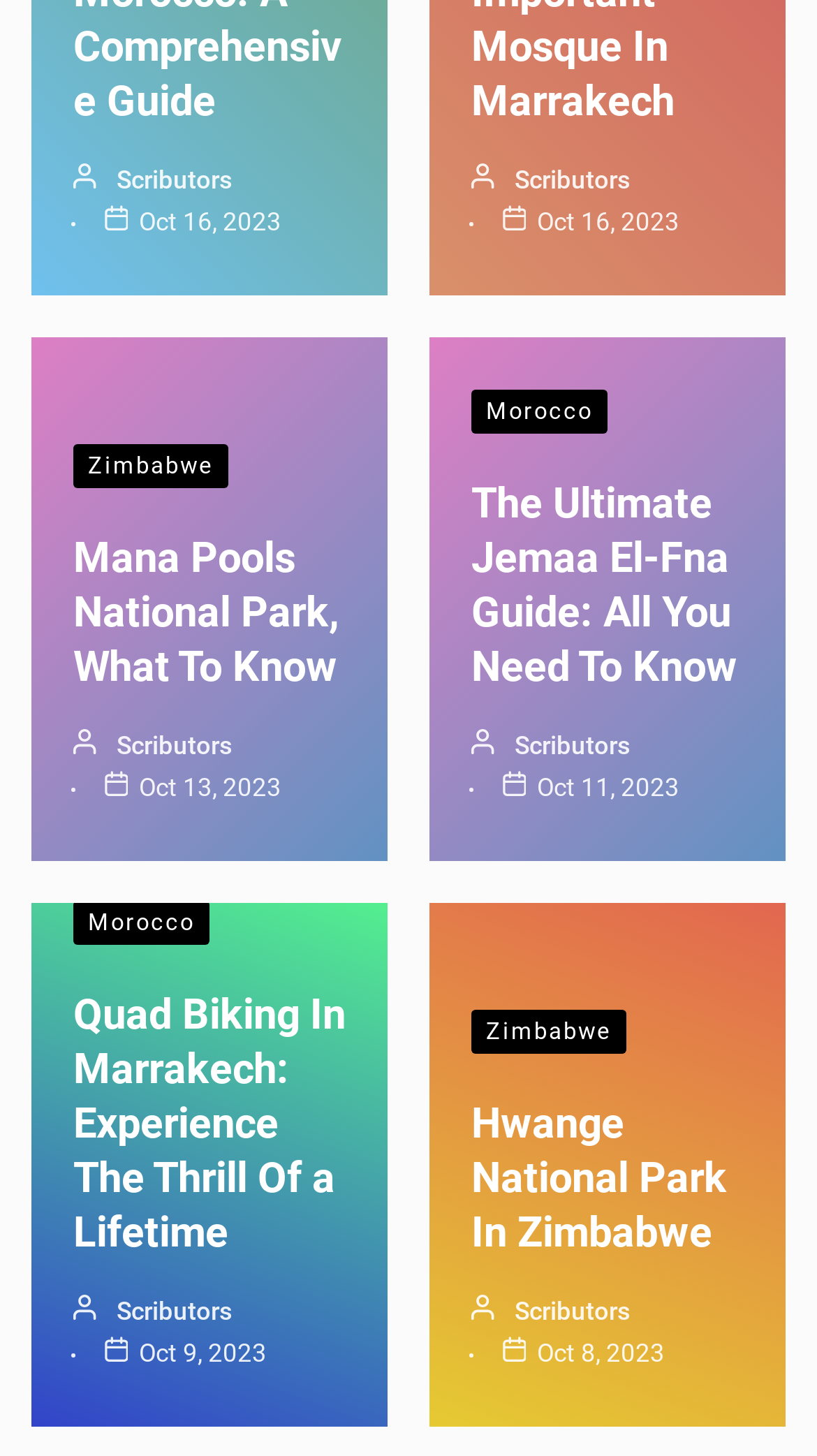Please find the bounding box coordinates of the clickable region needed to complete the following instruction: "Visit the page about Zimbabwe". The bounding box coordinates must consist of four float numbers between 0 and 1, i.e., [left, top, right, bottom].

[0.09, 0.305, 0.279, 0.335]